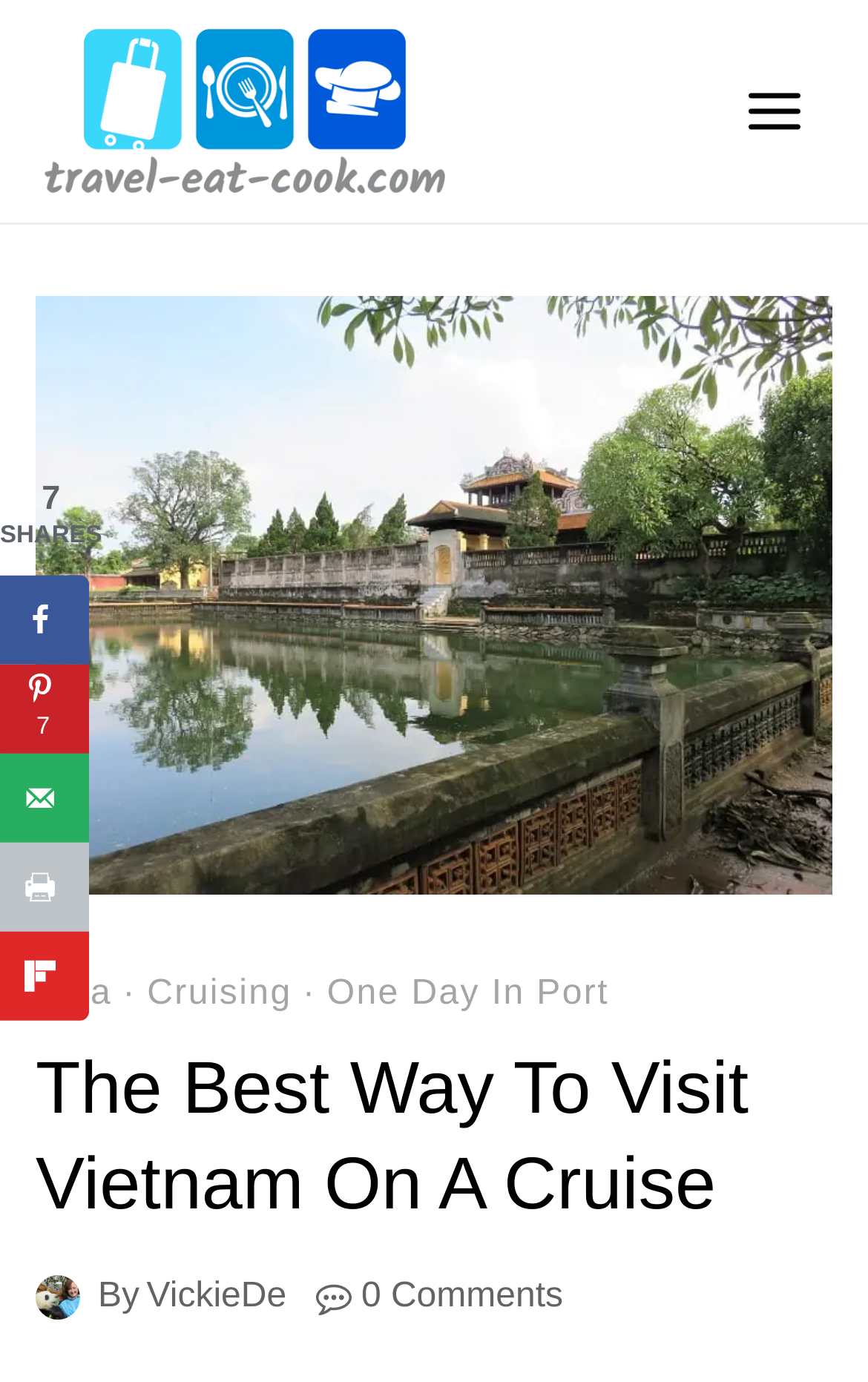Find the headline of the webpage and generate its text content.

The Best Way To Visit Vietnam On A Cruise